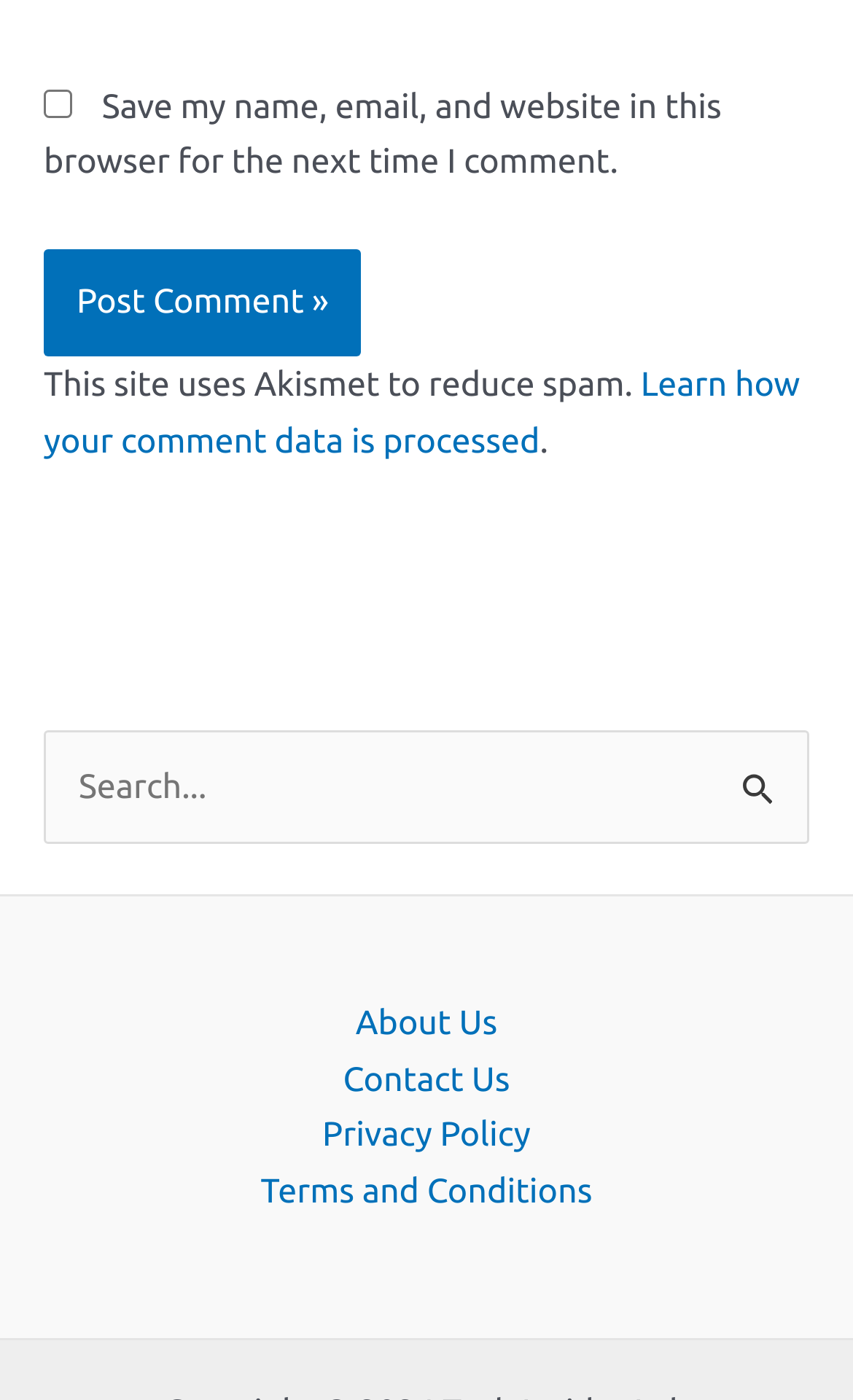Find the bounding box coordinates of the element's region that should be clicked in order to follow the given instruction: "Click the About Us link". The coordinates should consist of four float numbers between 0 and 1, i.e., [left, top, right, bottom].

[0.366, 0.711, 0.634, 0.751]